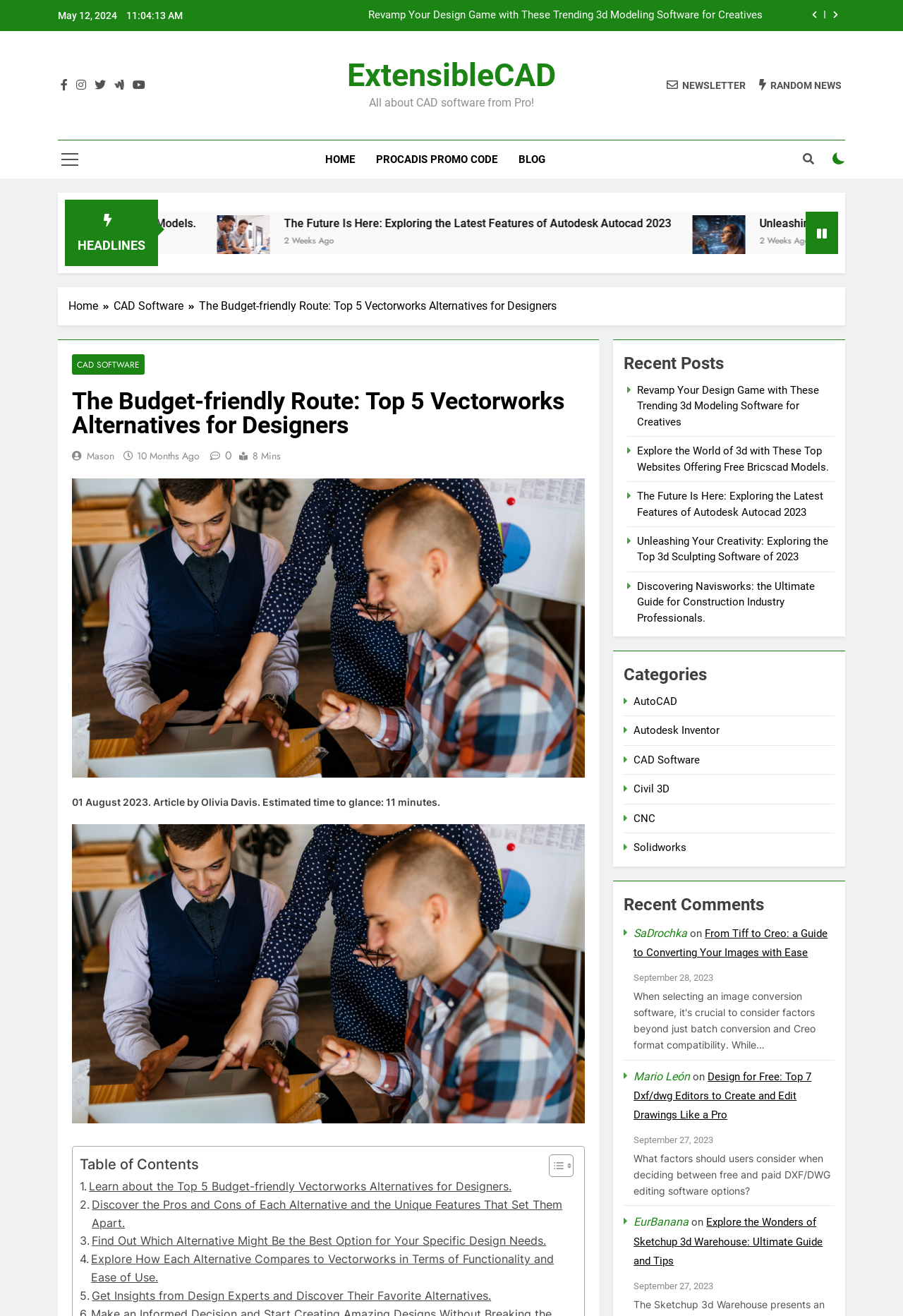How many articles are listed under 'Recent Posts'?
Please give a detailed and elaborate explanation in response to the question.

I counted the number of links under the 'Recent Posts' heading, which are 'Revamp Your Design Game with These Trending 3d Modeling Software for Creatives', 'Explore the World of 3d with These Top Websites Offering Free Bricscad Models.', 'The Future Is Here: Exploring the Latest Features of Autodesk Autocad 2023', 'Unleashing Your Creativity: Exploring the Top 3d Sculpting Software of 2023', and 'Discovering Navisworks: the Ultimate Guide for Construction Industry Professionals.'